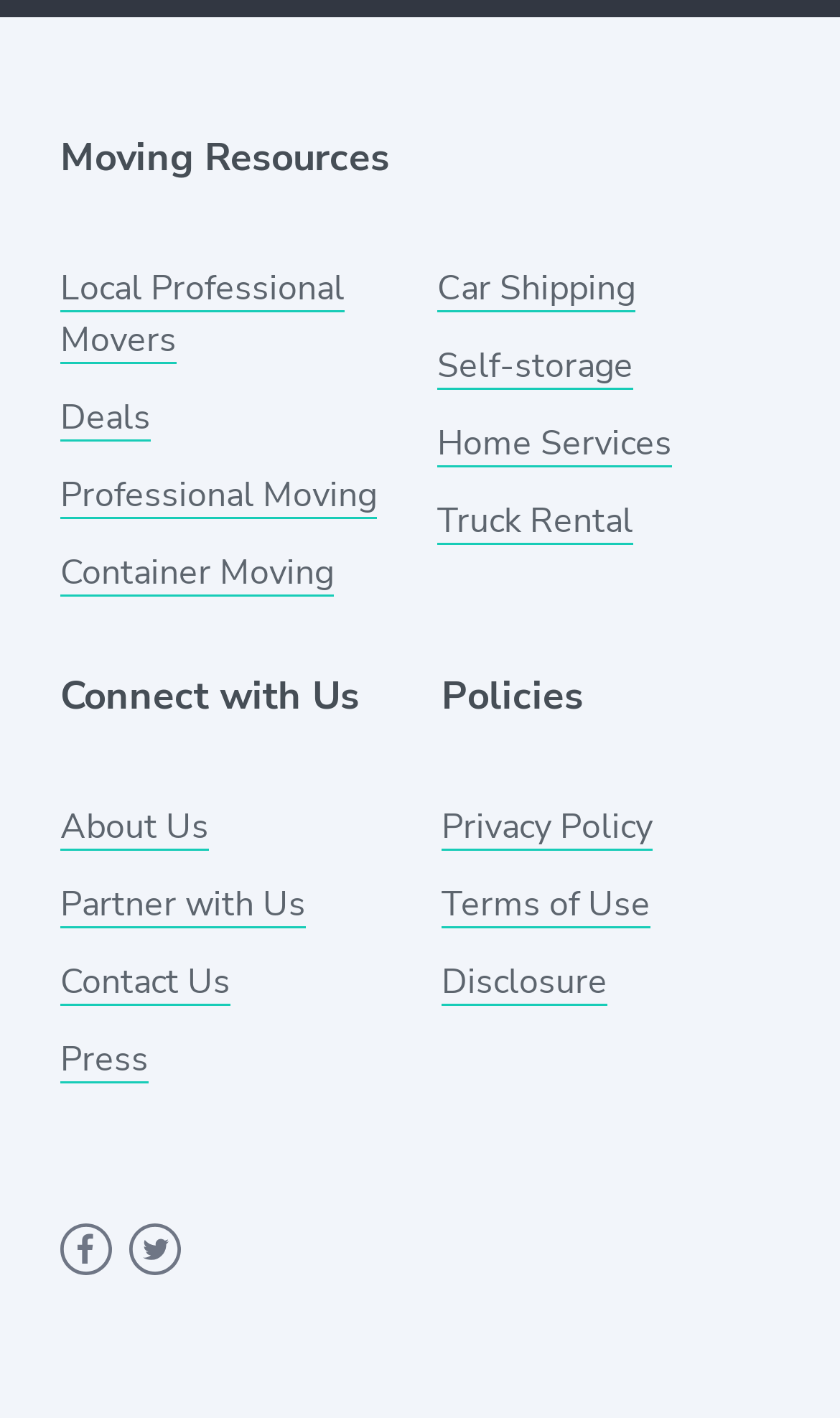Can you pinpoint the bounding box coordinates for the clickable element required for this instruction: "Click on Local Professional Movers"? The coordinates should be four float numbers between 0 and 1, i.e., [left, top, right, bottom].

[0.072, 0.187, 0.41, 0.257]